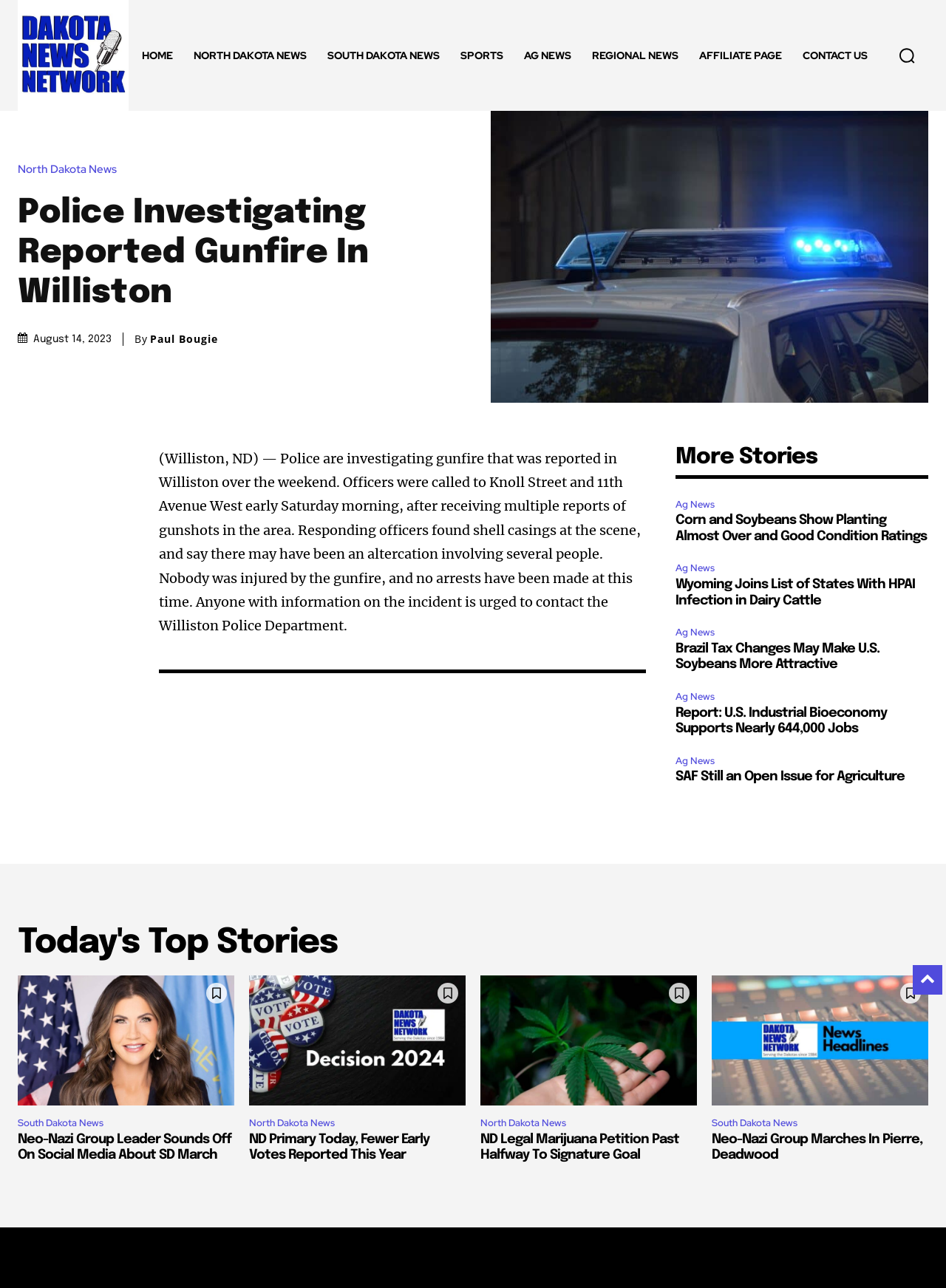Using the provided description: "Contact Us", find the bounding box coordinates of the corresponding UI element. The output should be four float numbers between 0 and 1, in the format [left, top, right, bottom].

[0.838, 0.02, 0.928, 0.066]